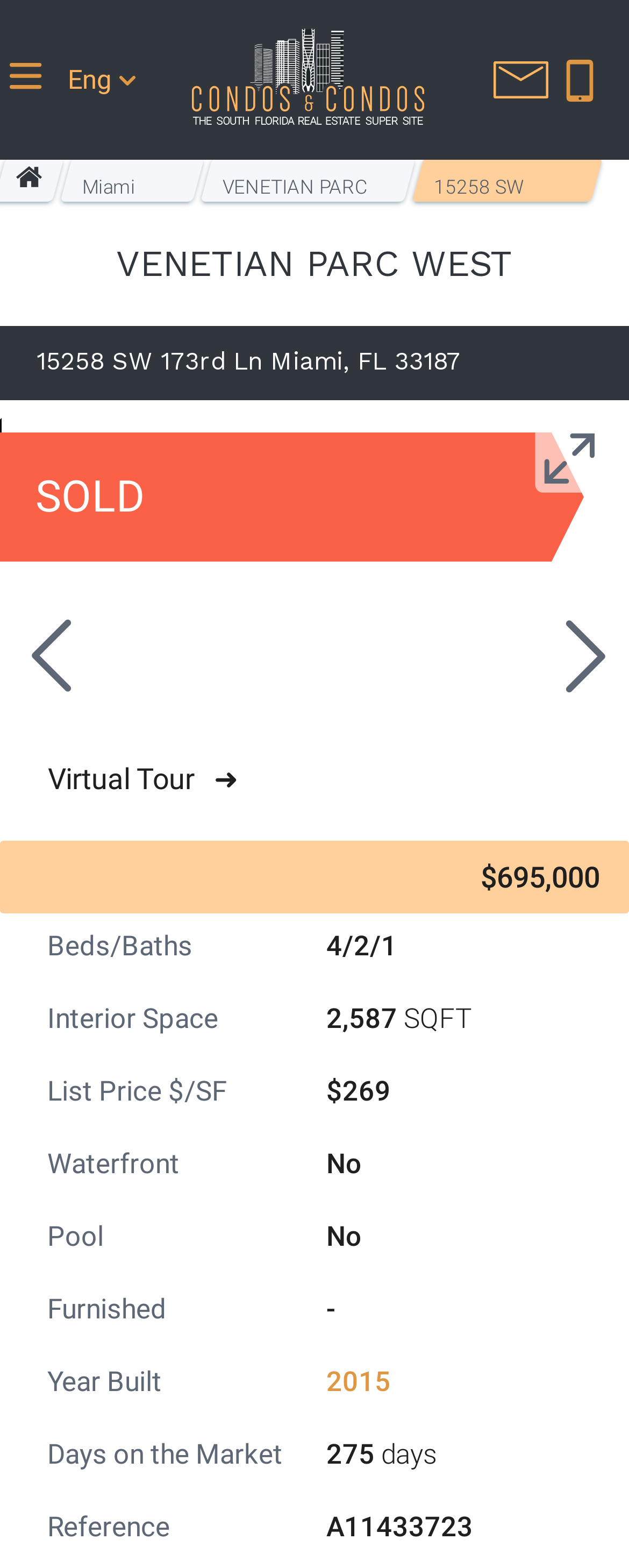What is the headline of the webpage?

VENETIAN PARC WEST